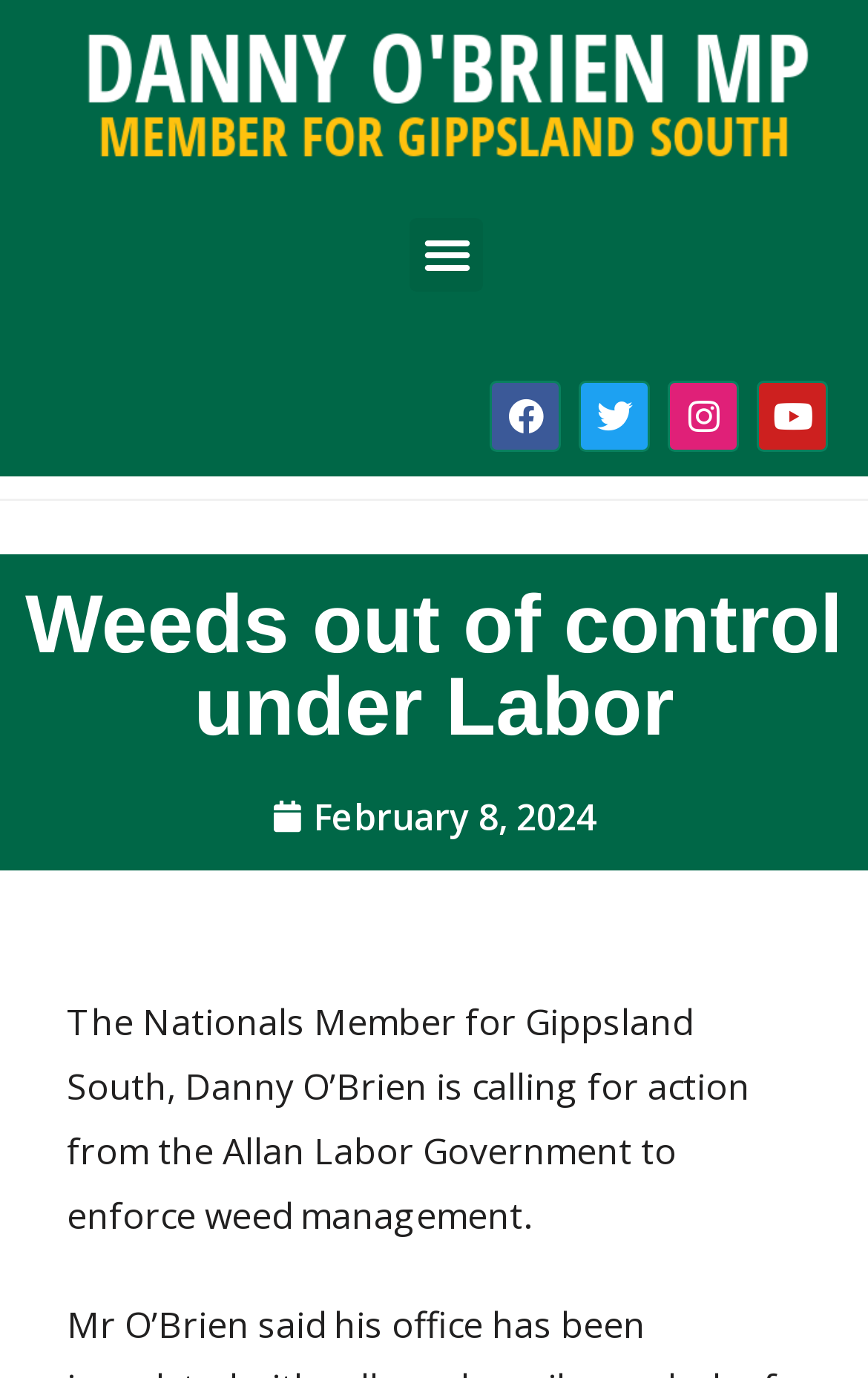Provide the bounding box coordinates of the HTML element this sentence describes: "Facebook". The bounding box coordinates consist of four float numbers between 0 and 1, i.e., [left, top, right, bottom].

[0.565, 0.276, 0.647, 0.328]